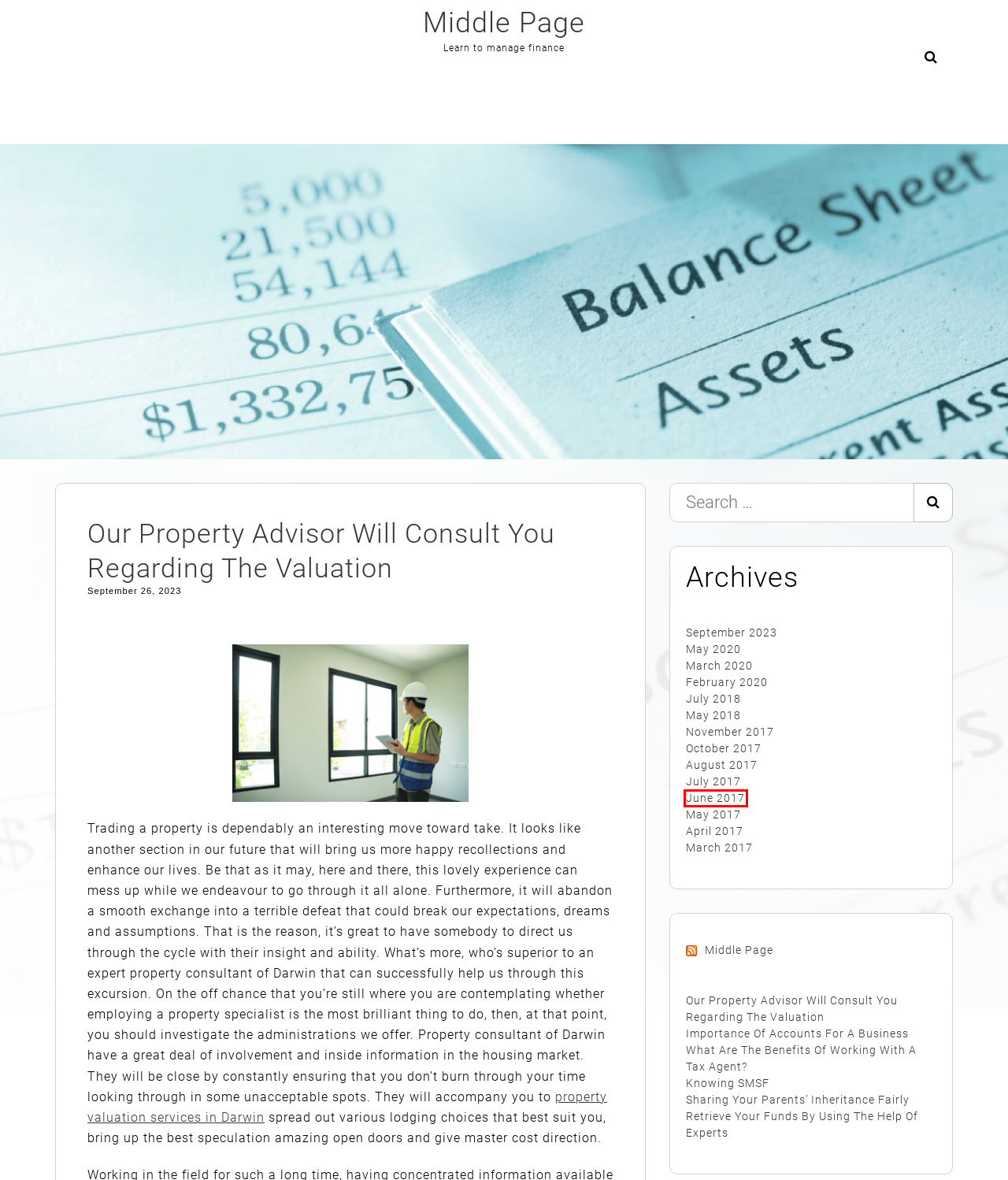Given a screenshot of a webpage featuring a red bounding box, identify the best matching webpage description for the new page after the element within the red box is clicked. Here are the options:
A. June, 2017 | Middle Page
B. Our Property Advisor Will Consult You Regarding The Valuation | Middle Page
C. Importance Of Accounts For A Business | Middle Page
D. March, 2020 | Middle Page
E. May, 2020 | Middle Page
F. Retrieve Your Funds By Using The Help Of Experts | Middle Page
G. Property Valuer Darwin | Property Valuation Consultant Darwin
H. April, 2017 | Middle Page

A